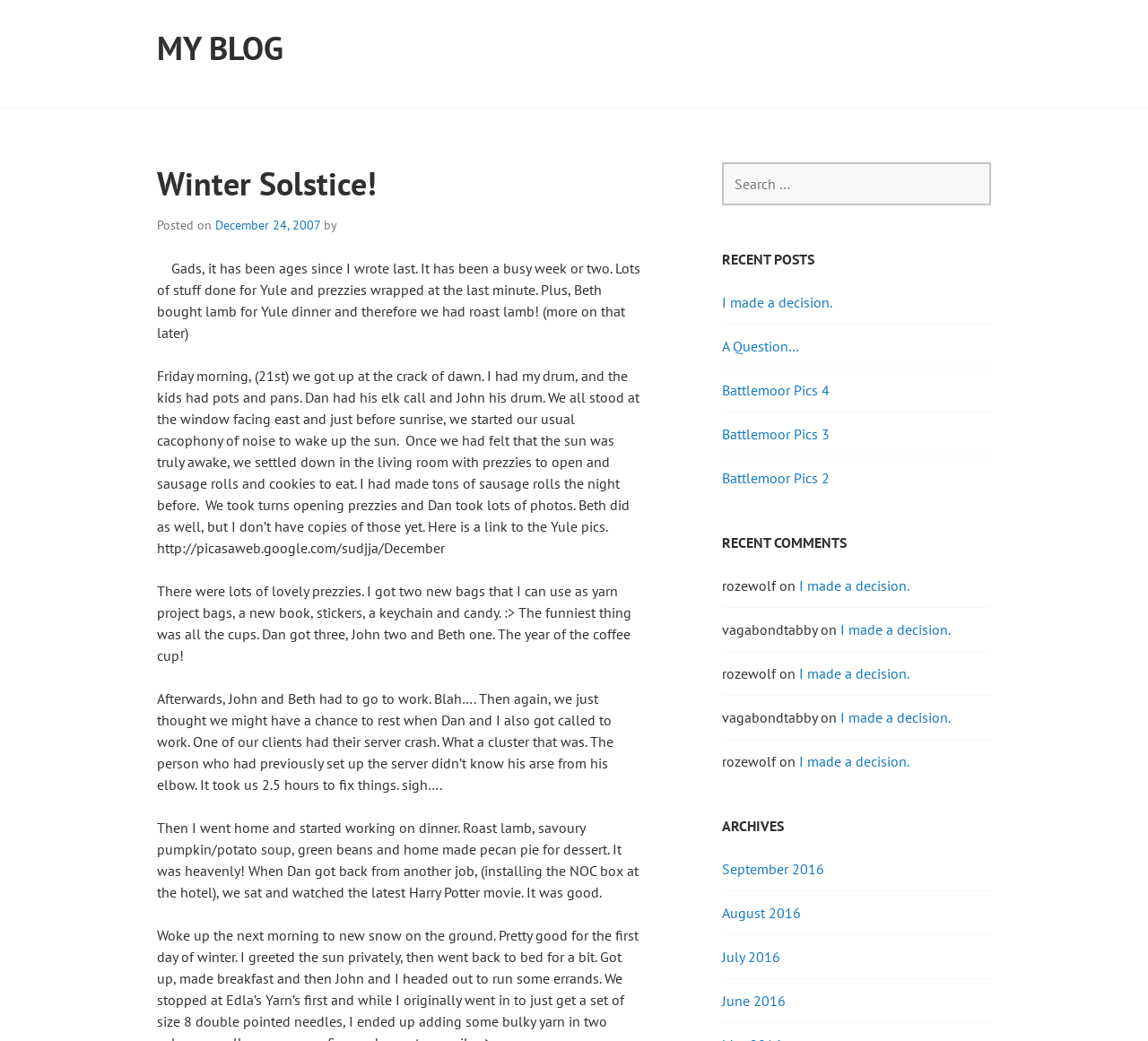Indicate the bounding box coordinates of the element that needs to be clicked to satisfy the following instruction: "Search for something". The coordinates should be four float numbers between 0 and 1, i.e., [left, top, right, bottom].

[0.629, 0.156, 0.863, 0.197]